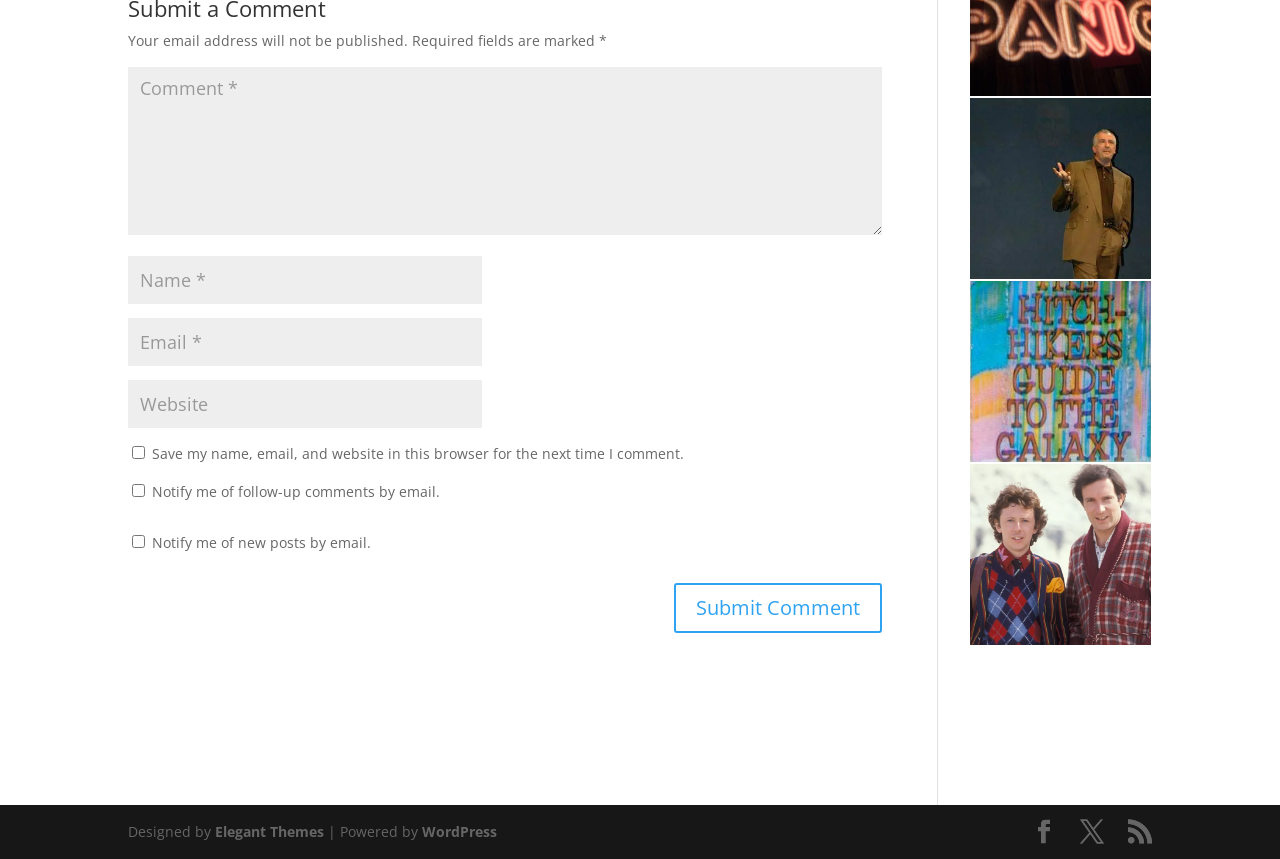Identify the bounding box coordinates of the clickable section necessary to follow the following instruction: "Input your email". The coordinates should be presented as four float numbers from 0 to 1, i.e., [left, top, right, bottom].

[0.1, 0.37, 0.377, 0.426]